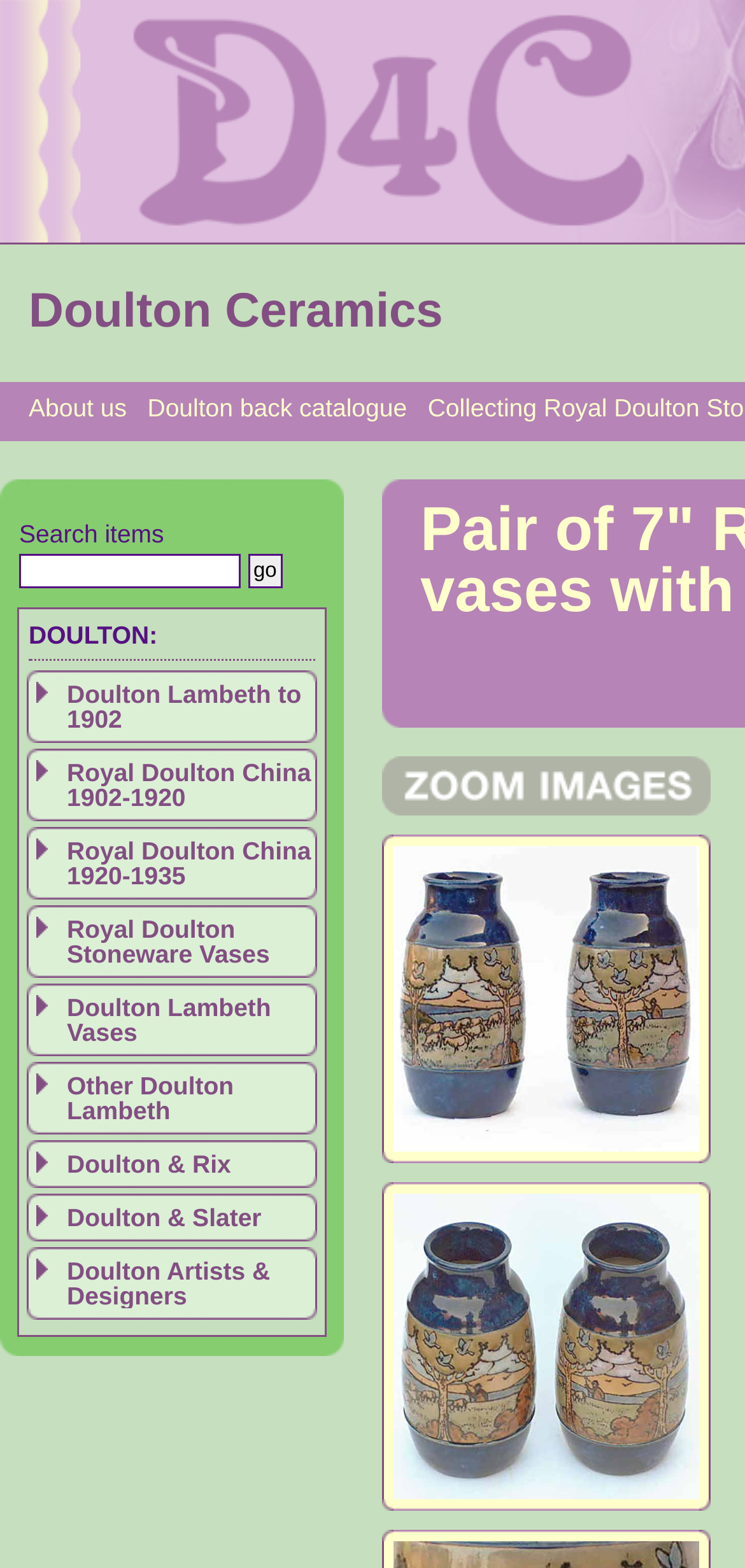Please give a one-word or short phrase response to the following question: 
How many tables are on this webpage?

2